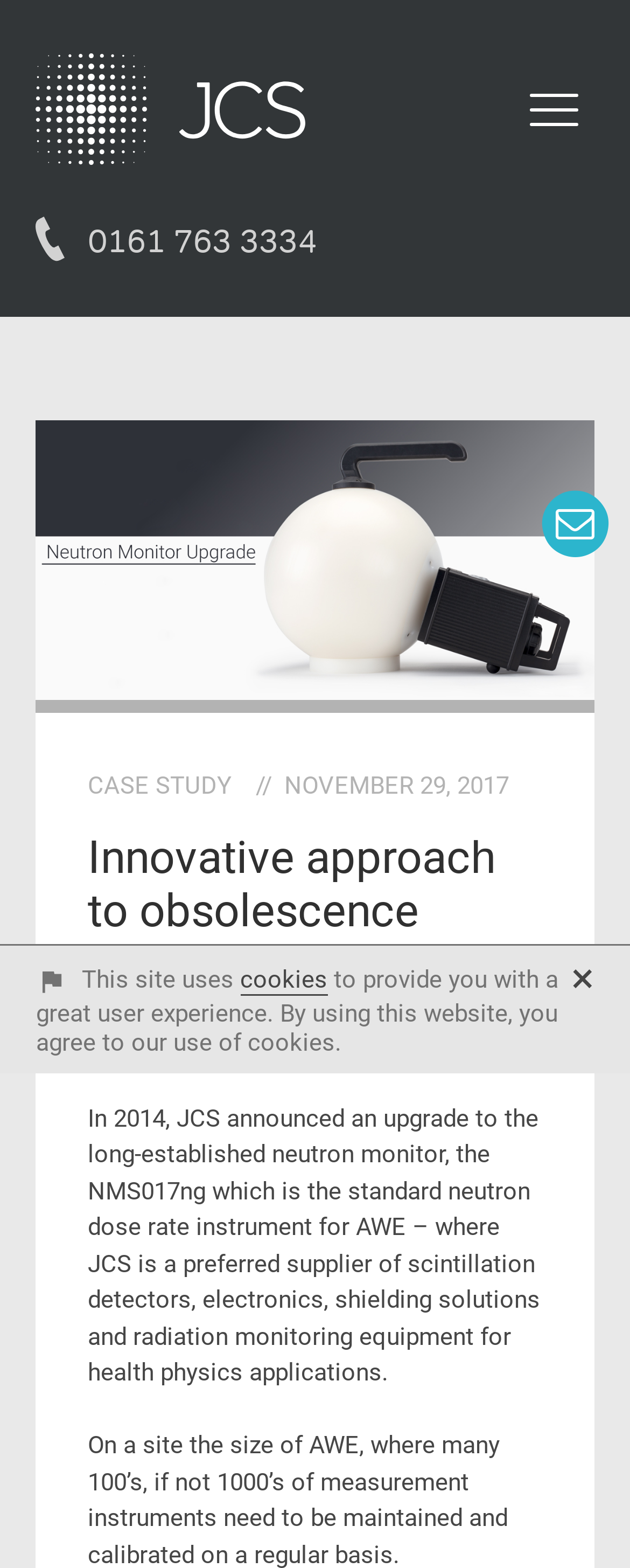Using the elements shown in the image, answer the question comprehensively: What is the role of JCS in AWE?

I found the role of JCS in AWE by reading the static text element with the bounding box coordinates [0.139, 0.702, 0.857, 0.885], which mentions that JCS is a 'preferred supplier of scintillation detectors, electronics, shielding solutions and radiation monitoring equipment for health physics applications' in AWE.